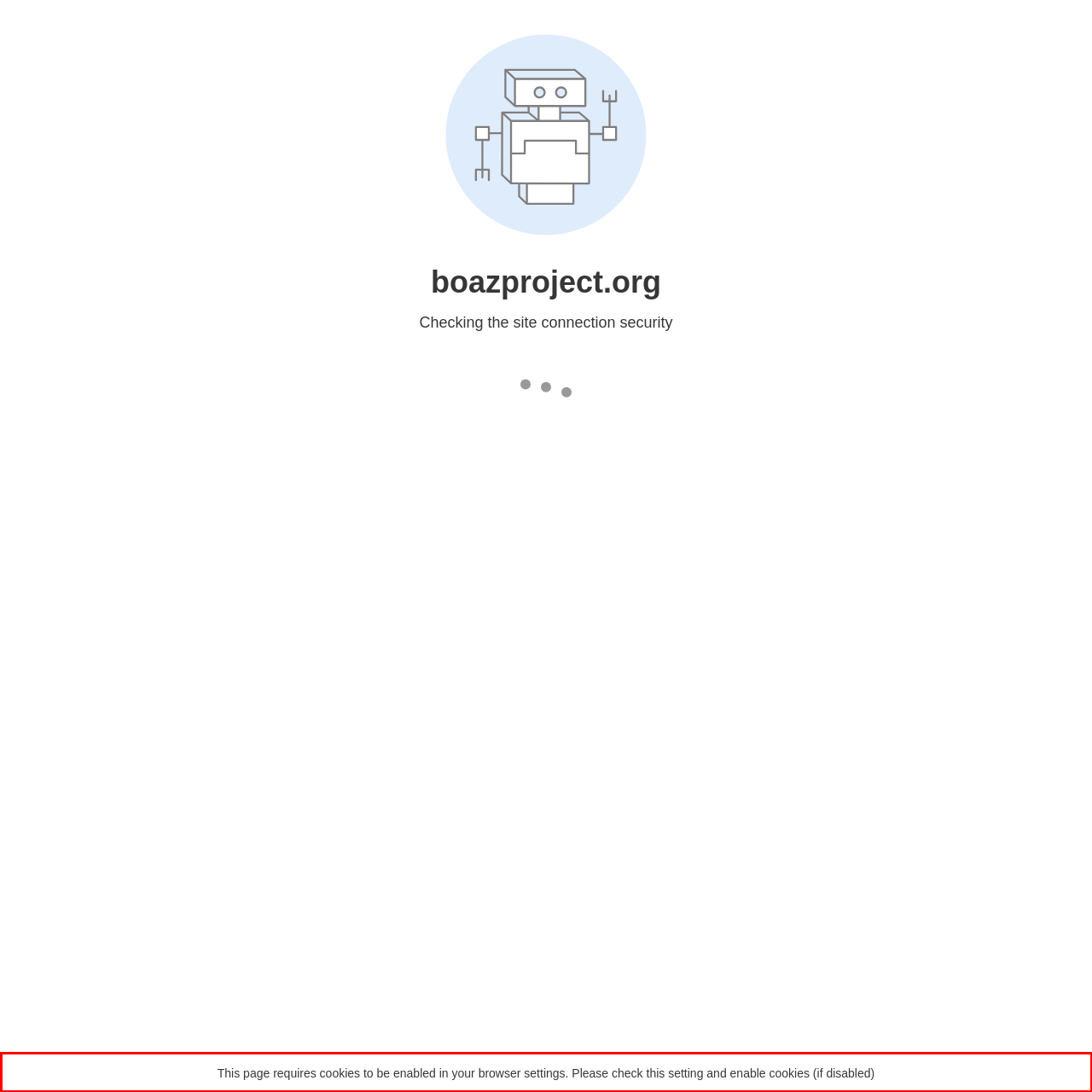Please examine the webpage screenshot containing a red bounding box and use OCR to recognize and output the text inside the red bounding box.

This page requires cookies to be enabled in your browser settings. Please check this setting and enable cookies (if disabled)